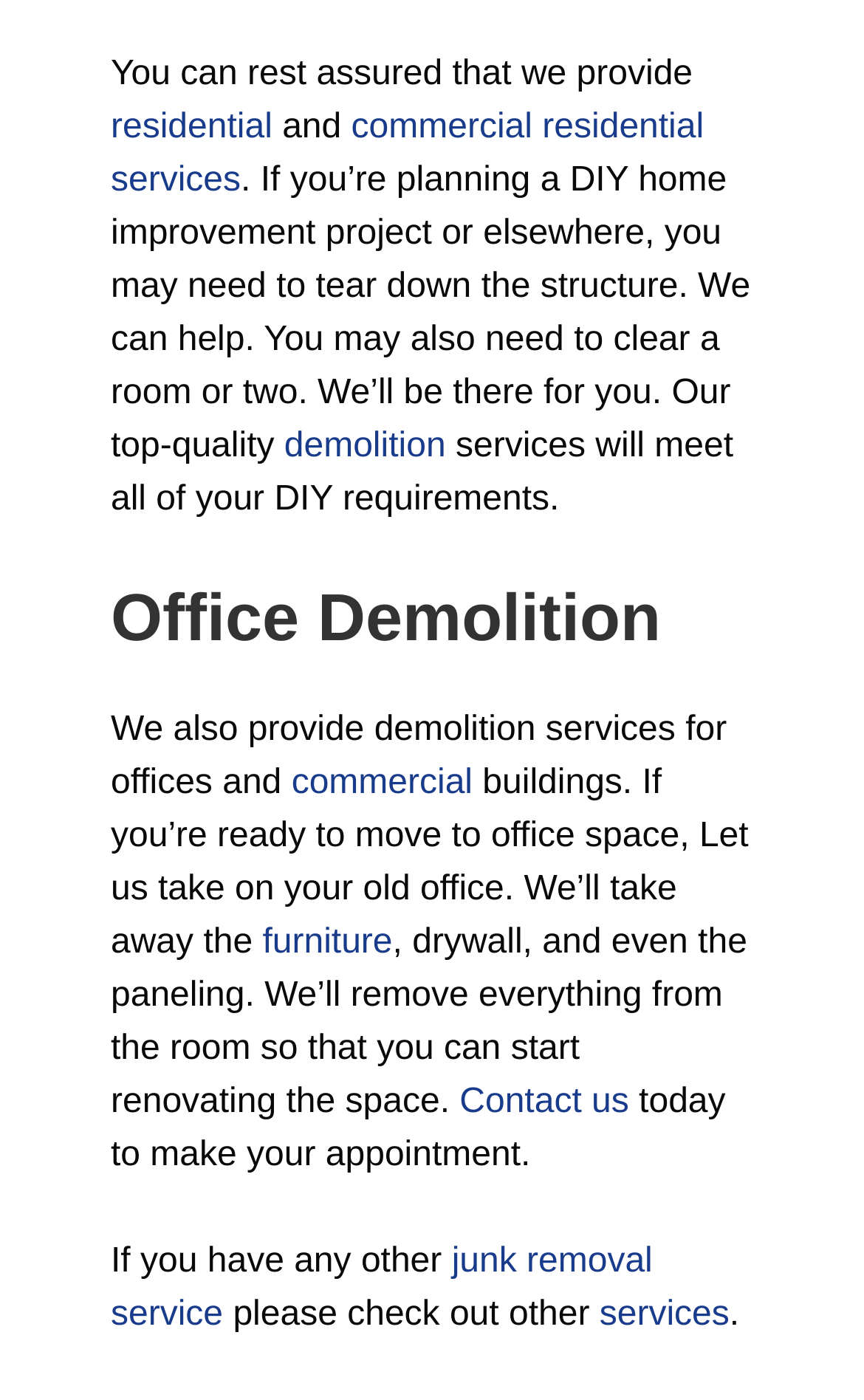Give a one-word or one-phrase response to the question:
How can I schedule an appointment with the company?

Contact us